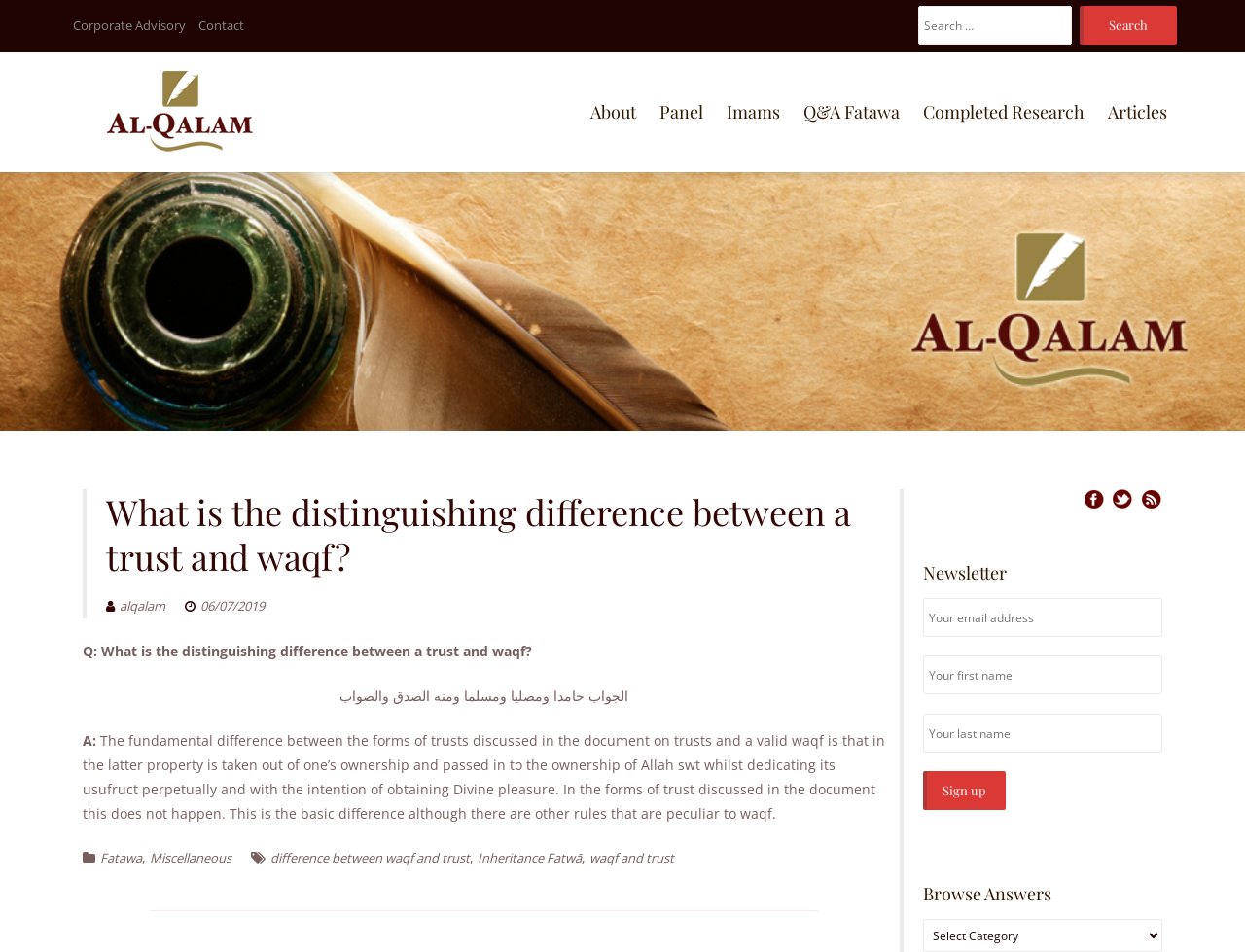Can you identify the bounding box coordinates of the clickable region needed to carry out this instruction: 'Click on the About link'? The coordinates should be four float numbers within the range of 0 to 1, stated as [left, top, right, bottom].

[0.466, 0.097, 0.519, 0.137]